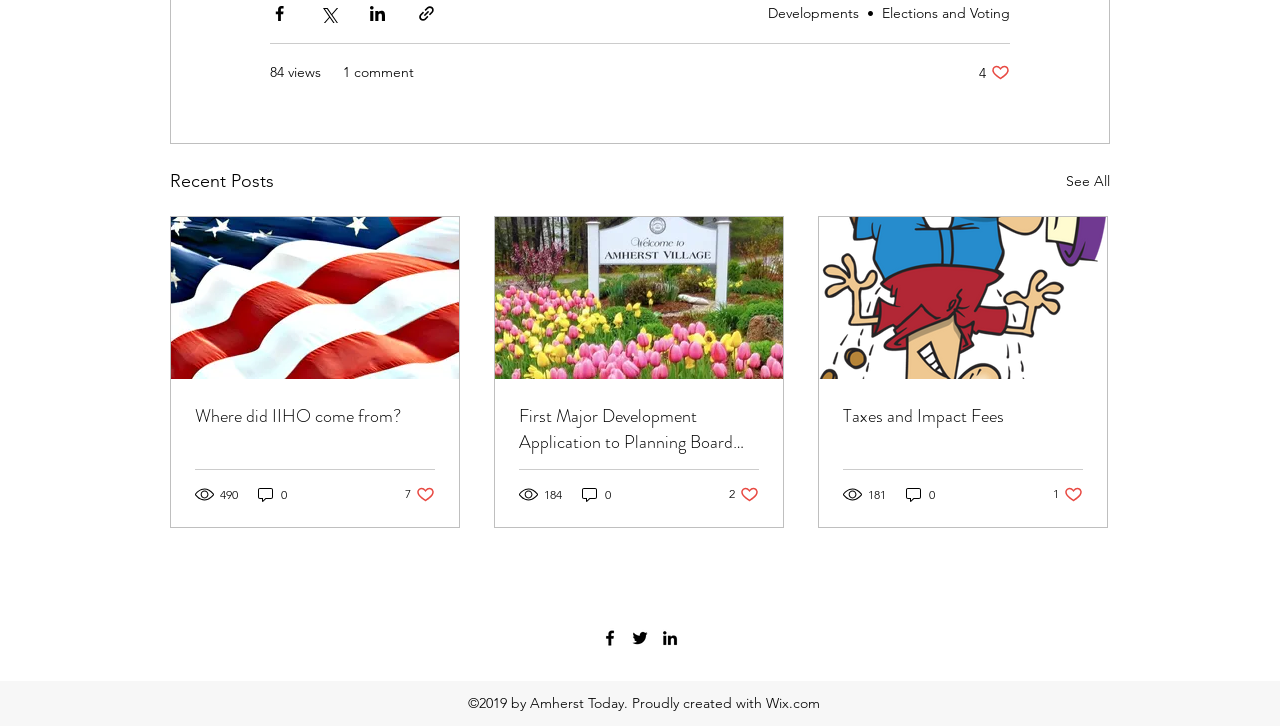How many comments are there on the second article?
Answer the question with as much detail as possible.

I examined the second article and found the text '0 comments' which indicates that there are no comments on that article.